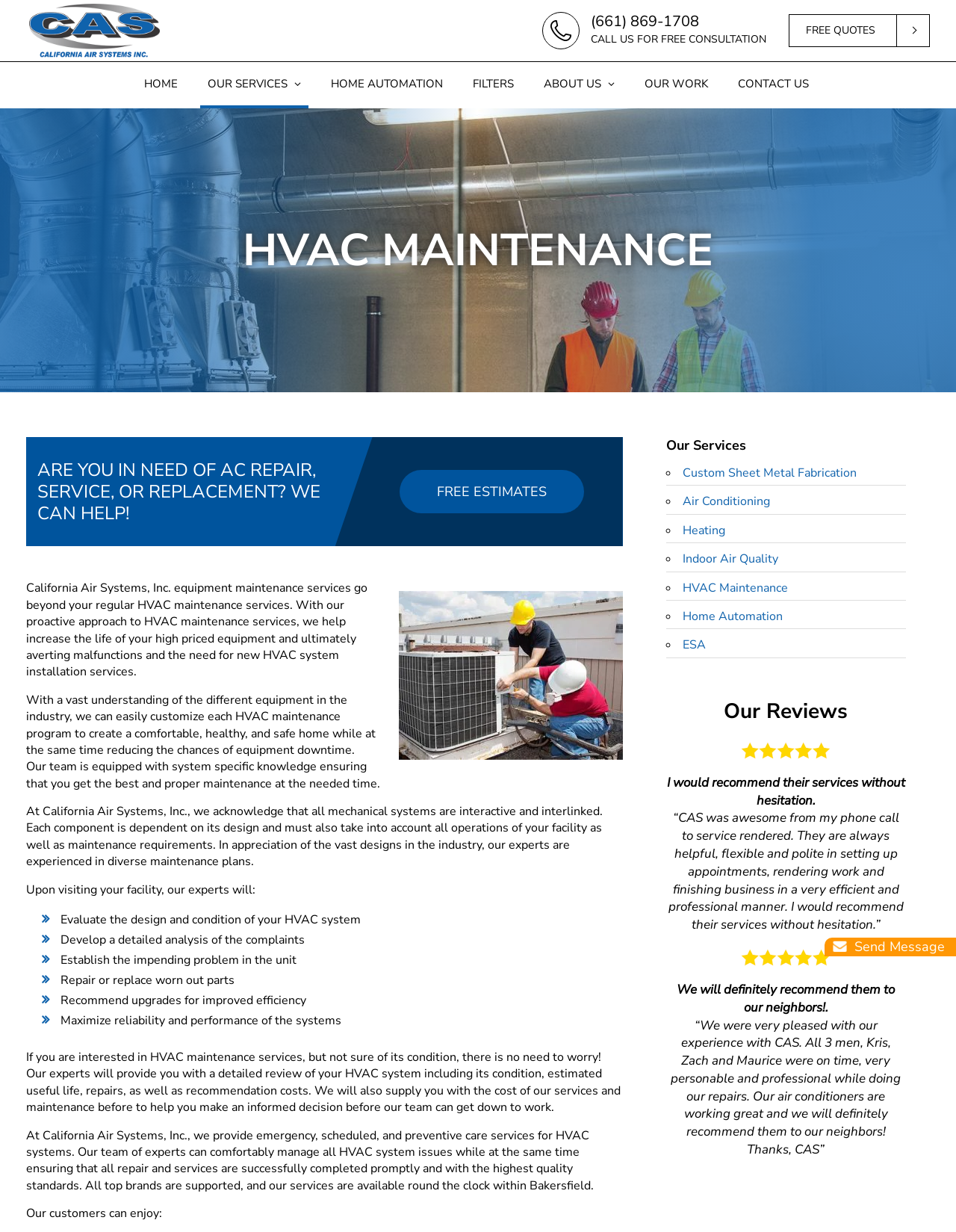Provide the bounding box coordinates for the specified HTML element described in this description: "Heating". The coordinates should be four float numbers ranging from 0 to 1, in the format [left, top, right, bottom].

[0.714, 0.424, 0.758, 0.437]